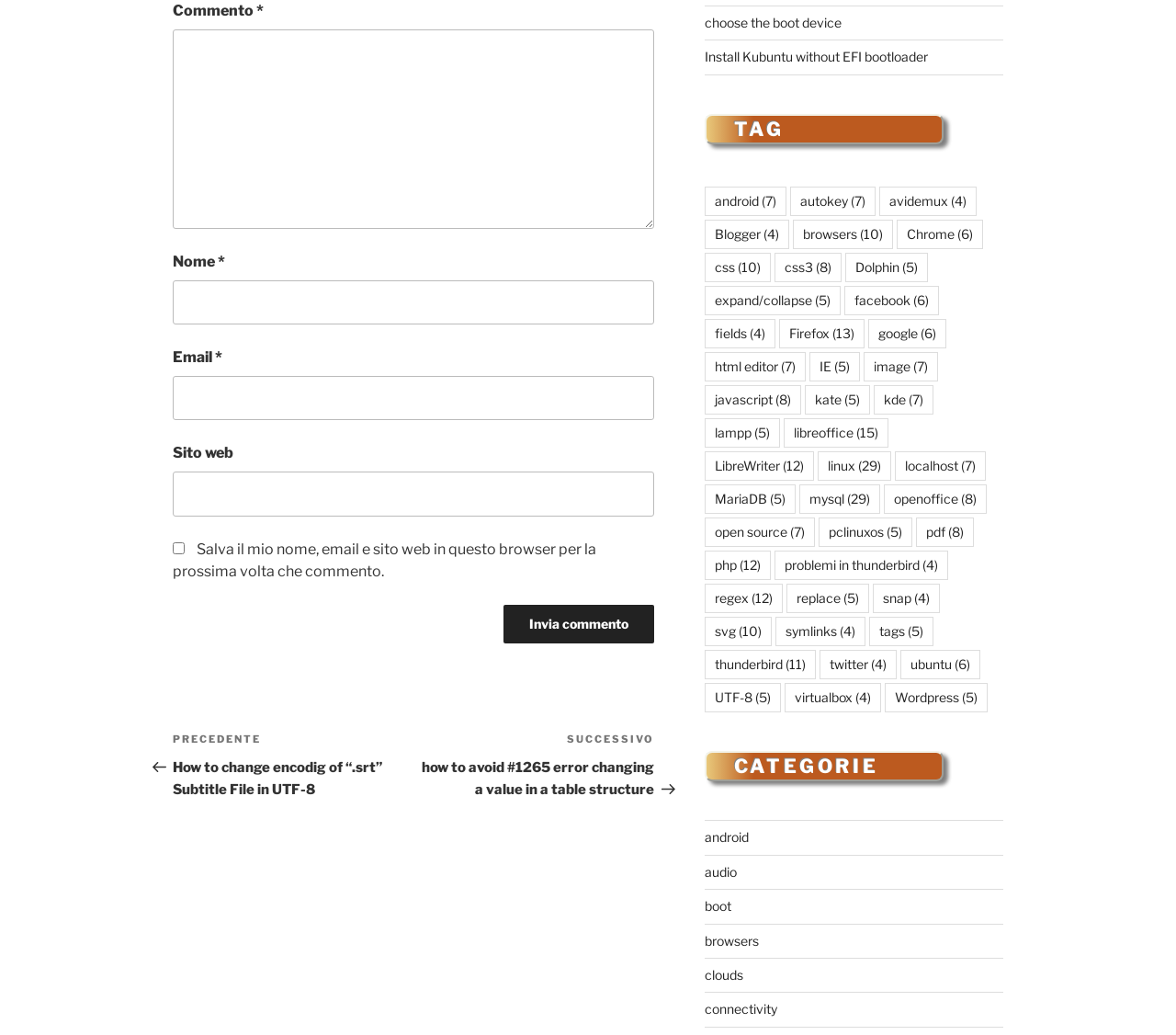Locate the bounding box coordinates of the clickable area needed to fulfill the instruction: "Click the 'Invia commento' button".

[0.428, 0.584, 0.556, 0.621]